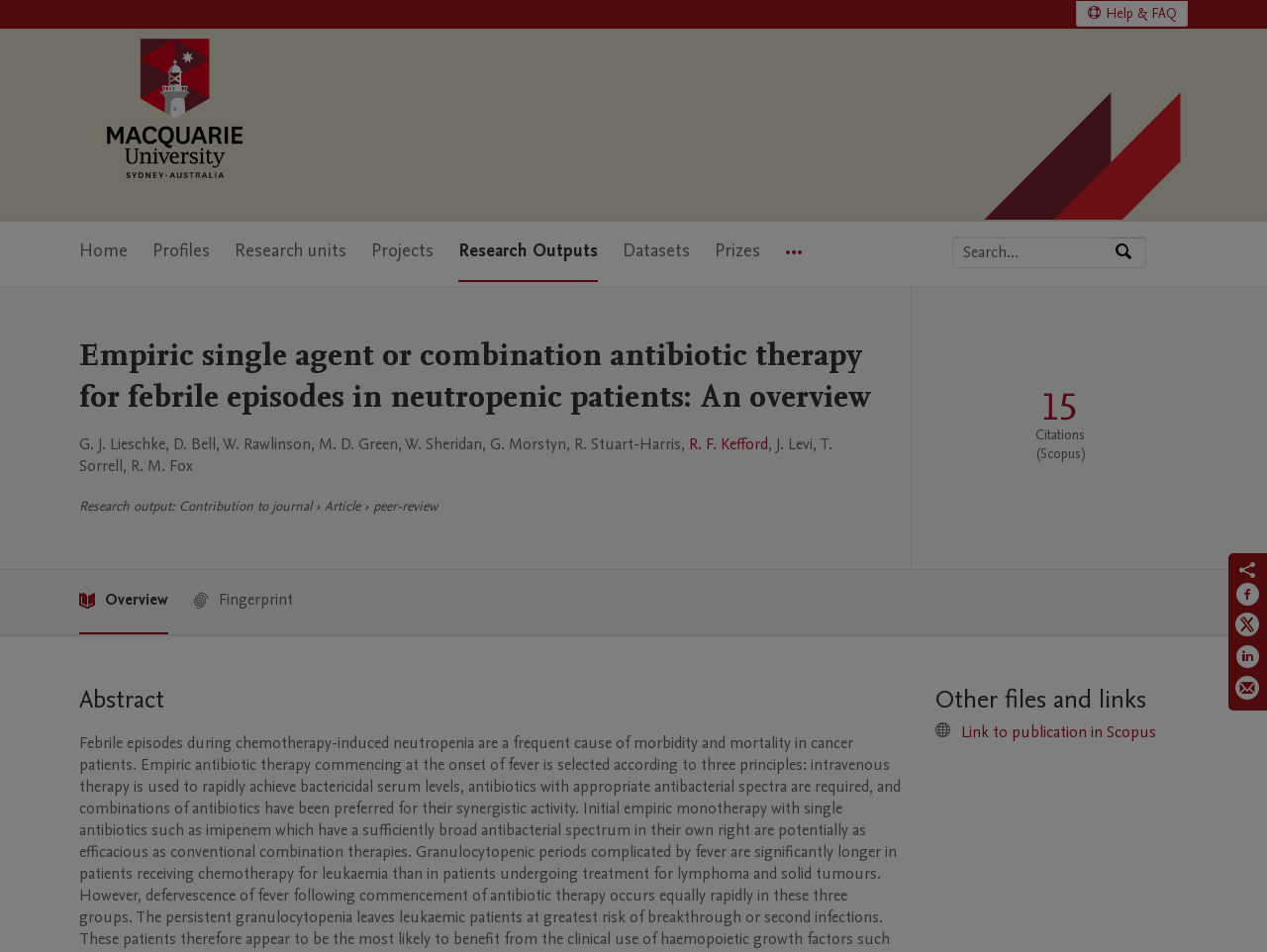What is the purpose of the search bar?
Answer the question in as much detail as possible.

The search bar is located on the top right corner of the webpage, with a bounding box of [0.752, 0.249, 0.879, 0.281]. It has a placeholder text that says 'Search by expertise, name or affiliation', indicating that users can input keywords to search for specific information on the webpage.